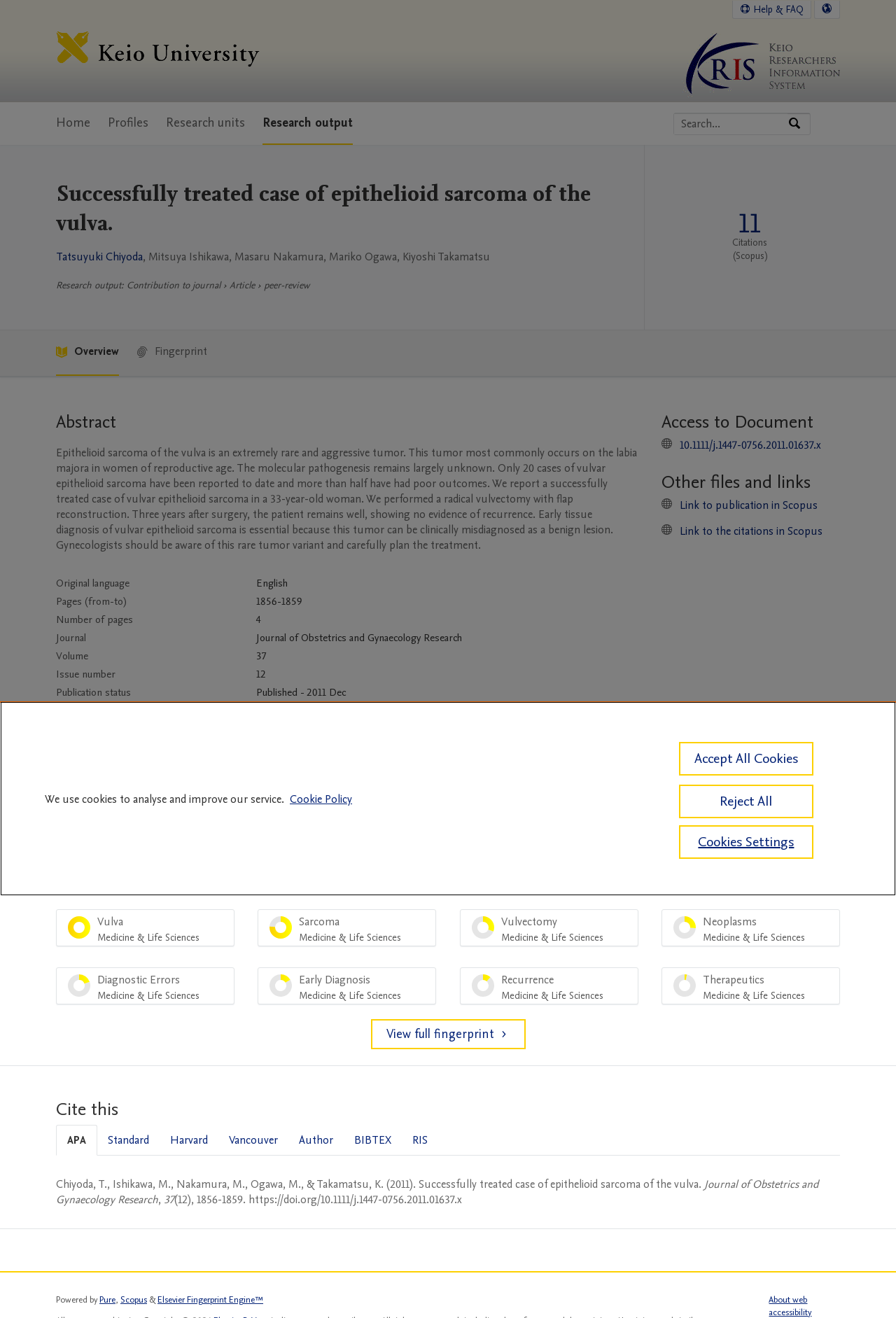Extract the main title from the webpage.

Successfully treated case of epithelioid sarcoma of the vulva.